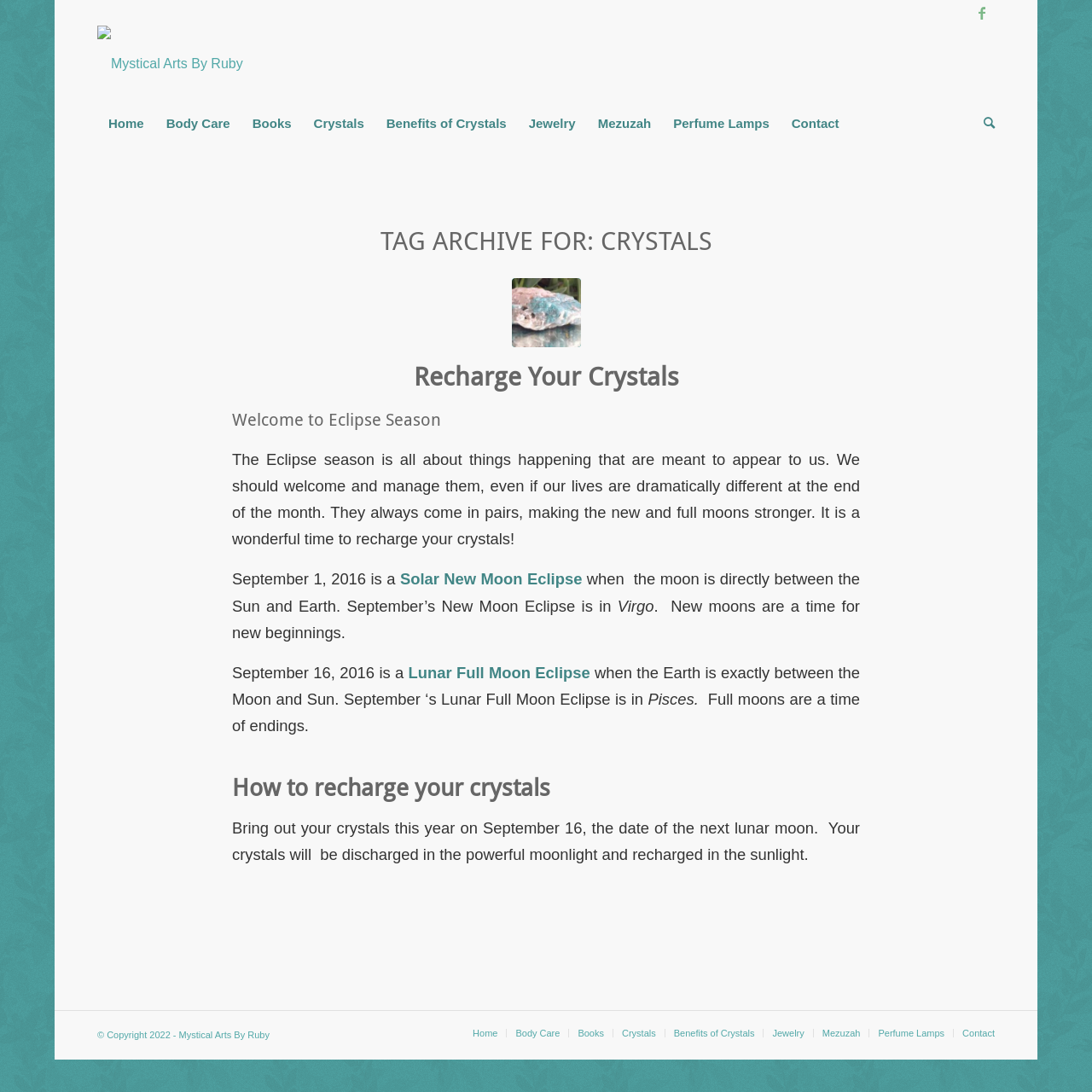Given the description "Body Care", determine the bounding box of the corresponding UI element.

[0.472, 0.941, 0.513, 0.951]